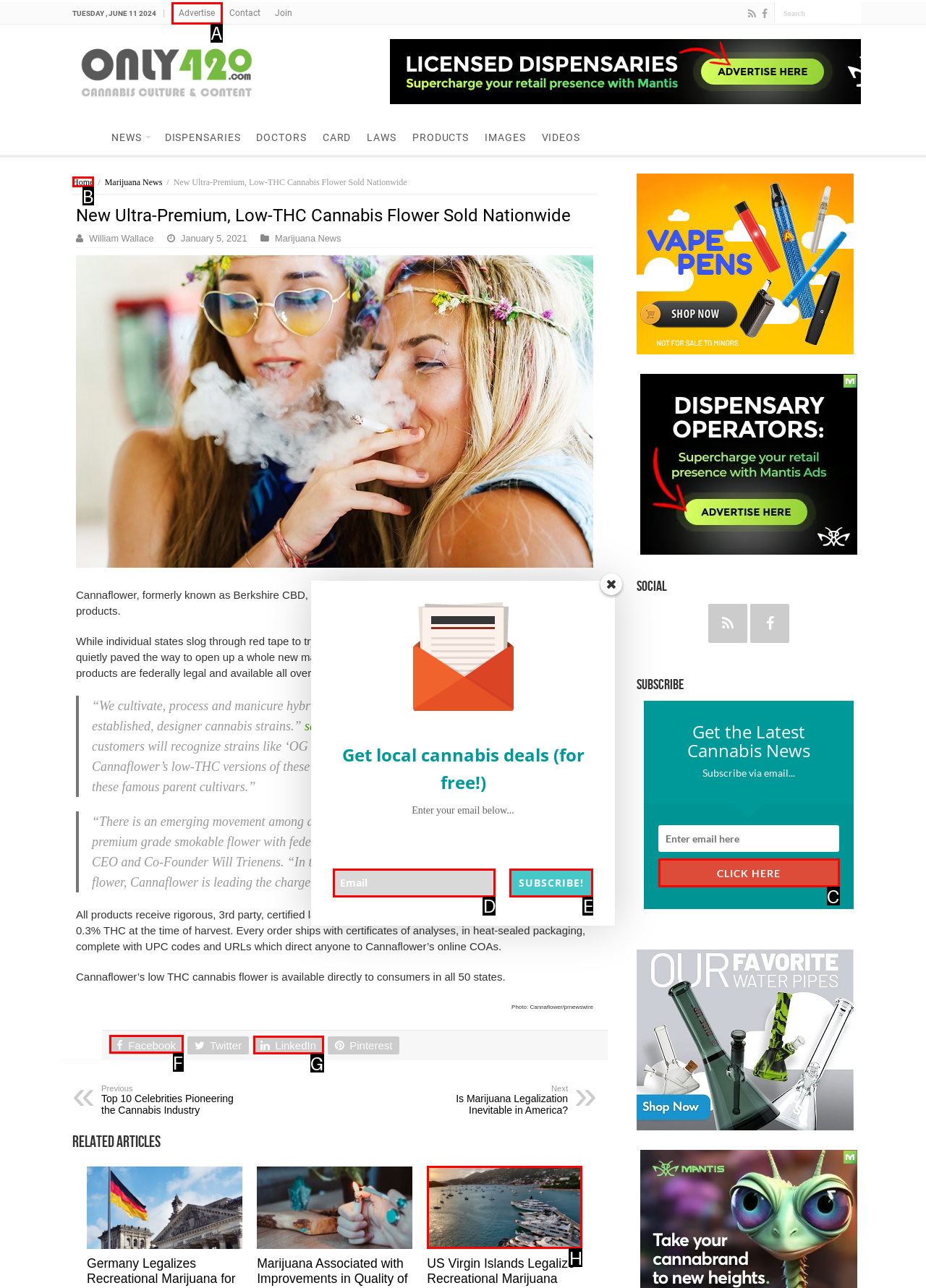Specify which HTML element I should click to complete this instruction: Share on Facebook Answer with the letter of the relevant option.

F